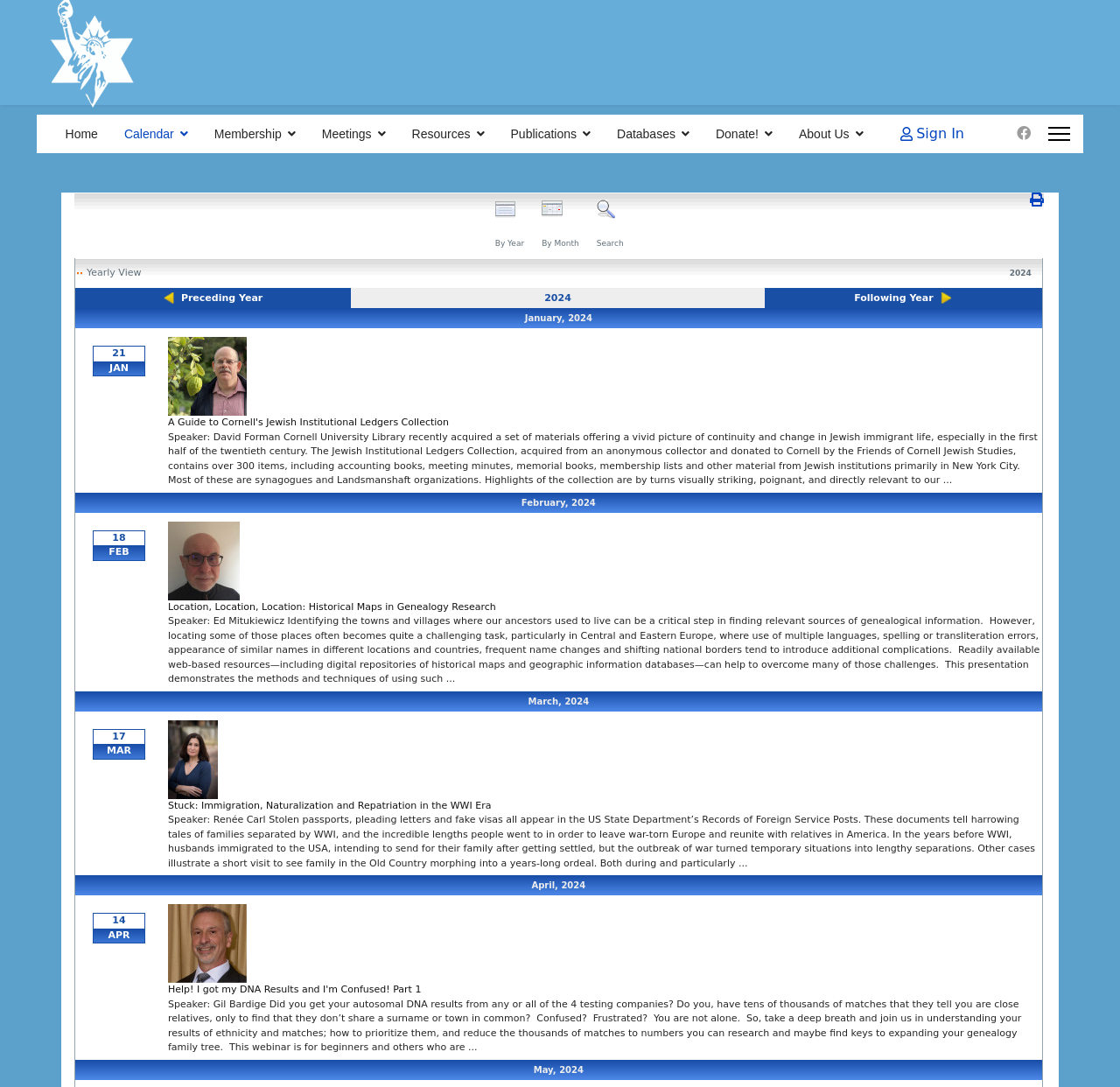Please identify the bounding box coordinates of the element's region that needs to be clicked to fulfill the following instruction: "View the 'DavidForman.jpg' image". The bounding box coordinates should consist of four float numbers between 0 and 1, i.e., [left, top, right, bottom].

[0.15, 0.31, 0.22, 0.383]